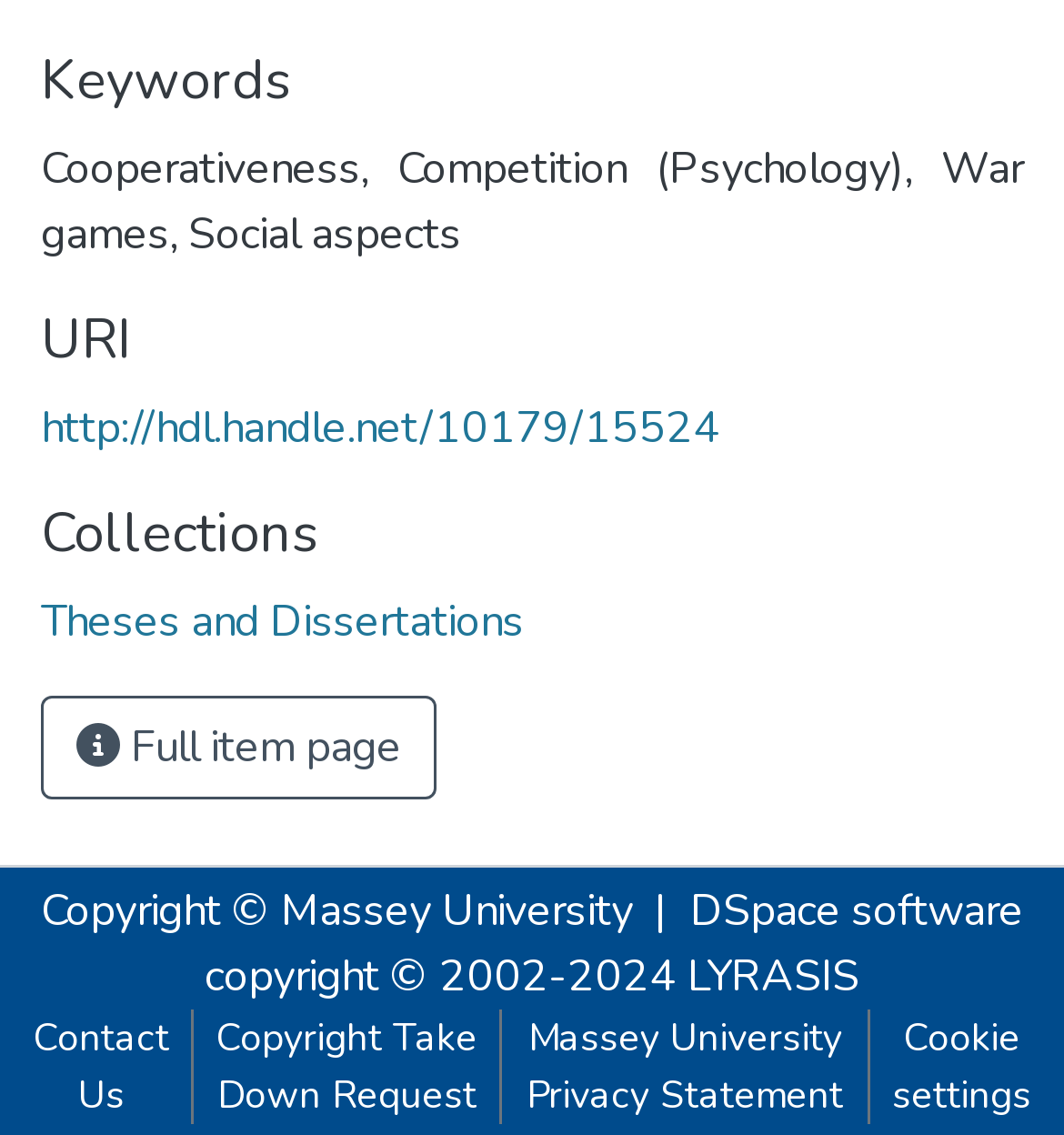Pinpoint the bounding box coordinates of the area that must be clicked to complete this instruction: "Follow on Linkedin".

None